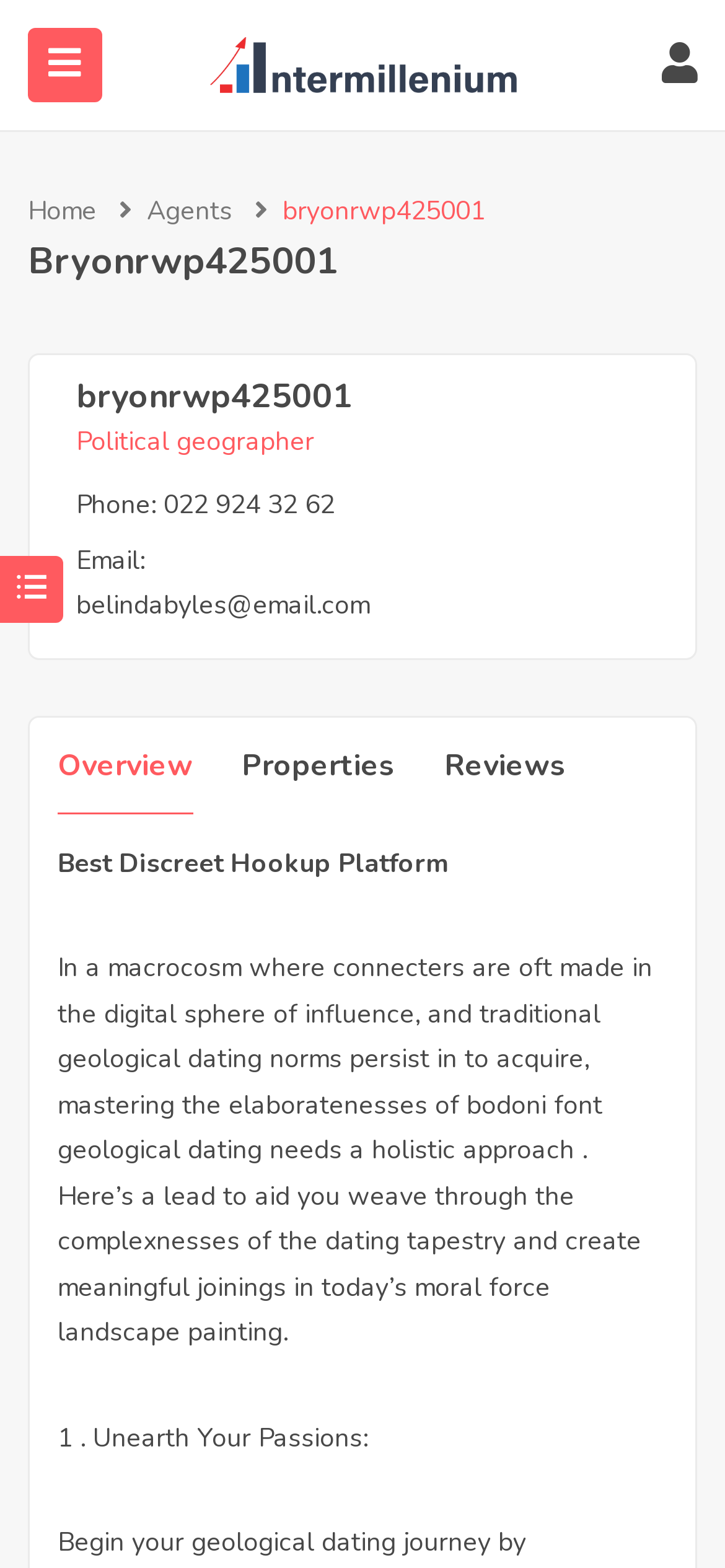What is the occupation of the person?
Provide a concise answer using a single word or phrase based on the image.

Political geographer